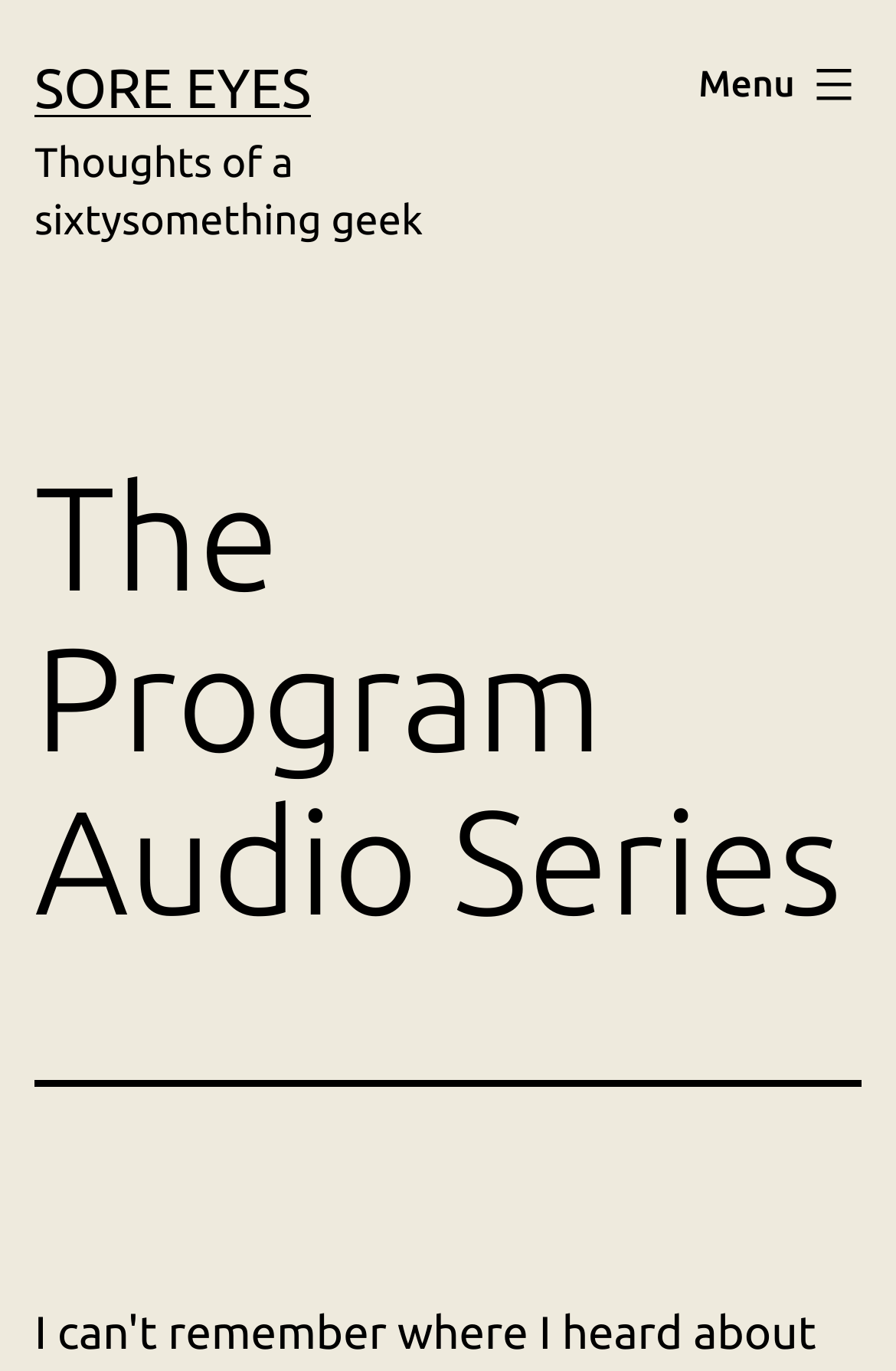Please determine the heading text of this webpage.

The Program Audio Series